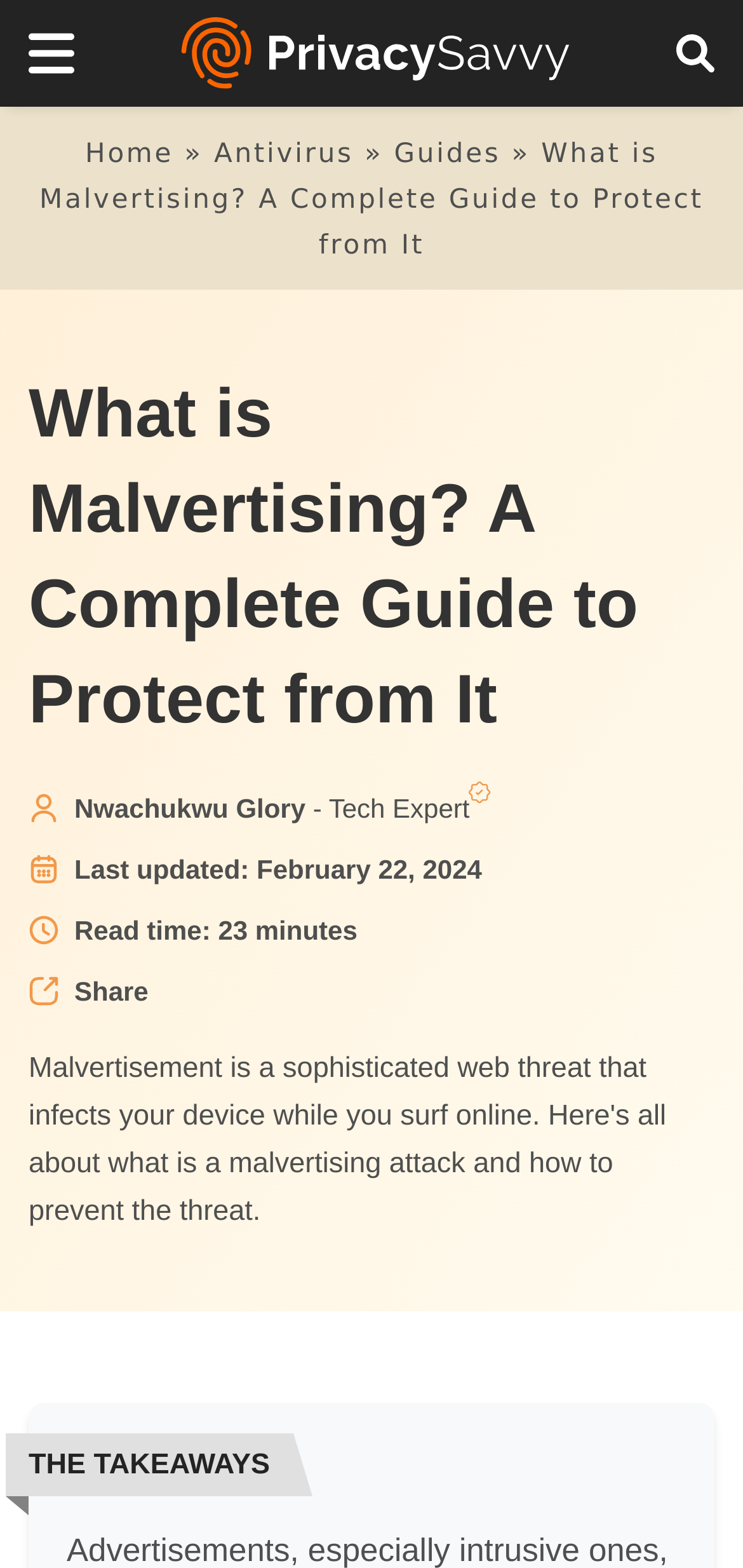How long does it take to read this webpage?
Using the image, provide a concise answer in one word or a short phrase.

23 minutes